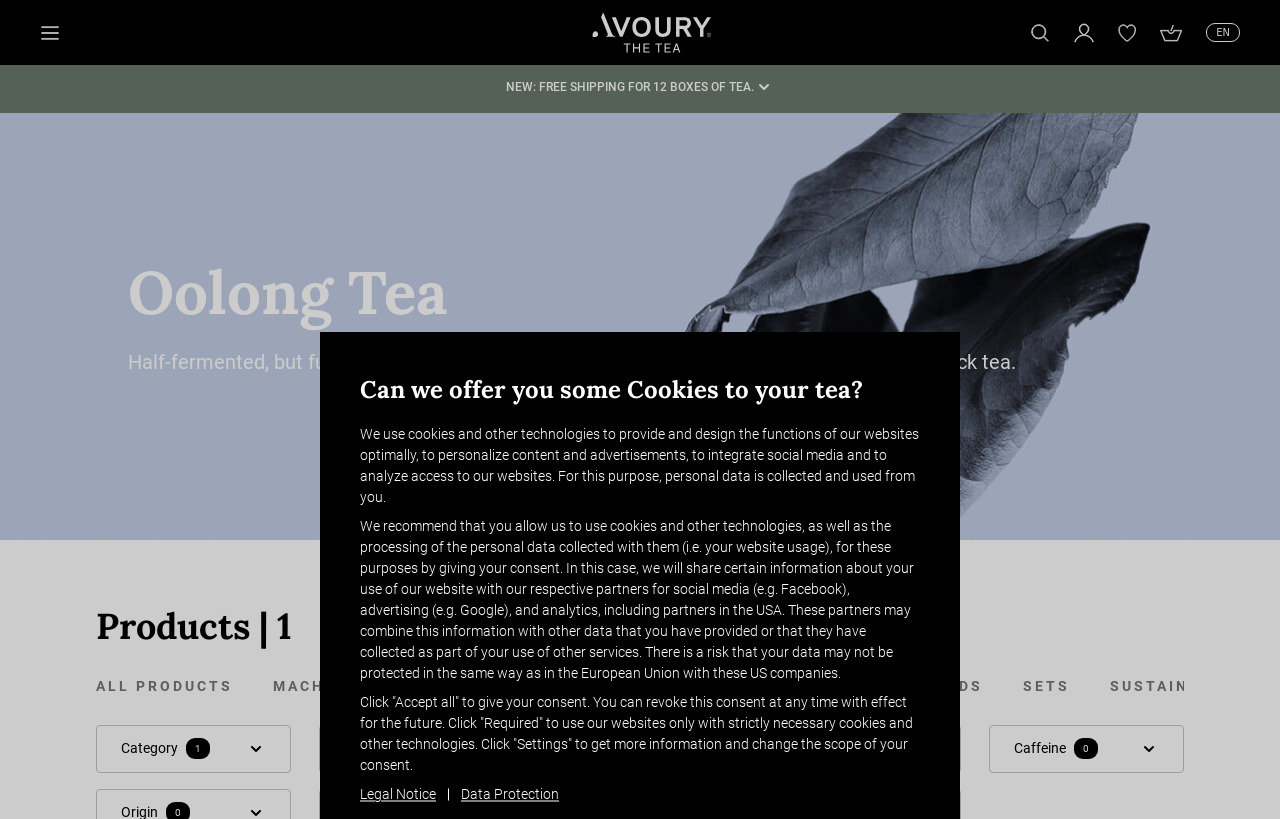Pinpoint the bounding box coordinates of the clickable area needed to execute the instruction: "Select a language". The coordinates should be specified as four float numbers between 0 and 1, i.e., [left, top, right, bottom].

[0.942, 0.028, 0.969, 0.051]